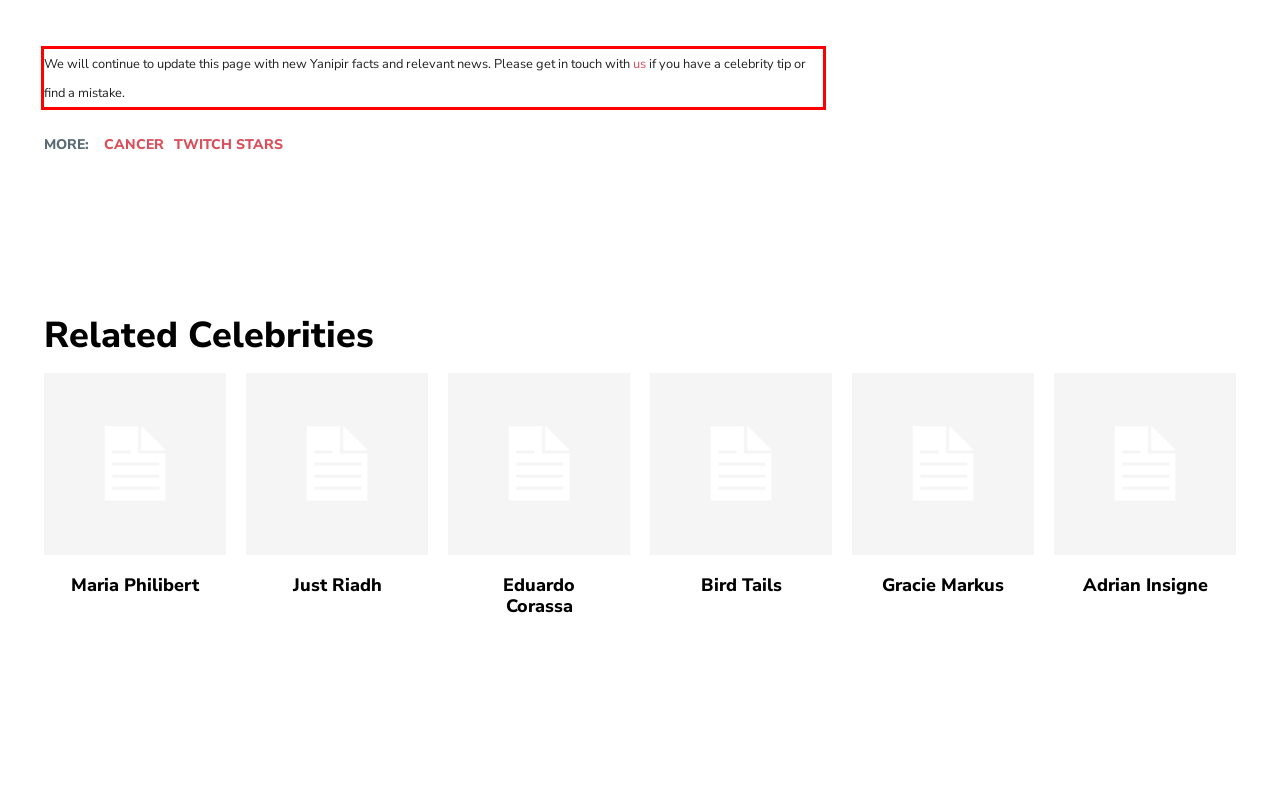Given a screenshot of a webpage with a red bounding box, please identify and retrieve the text inside the red rectangle.

We will continue to update this page with new Yanipir facts and relevant news. Please get in touch with us if you have a celebrity tip or find a mistake.